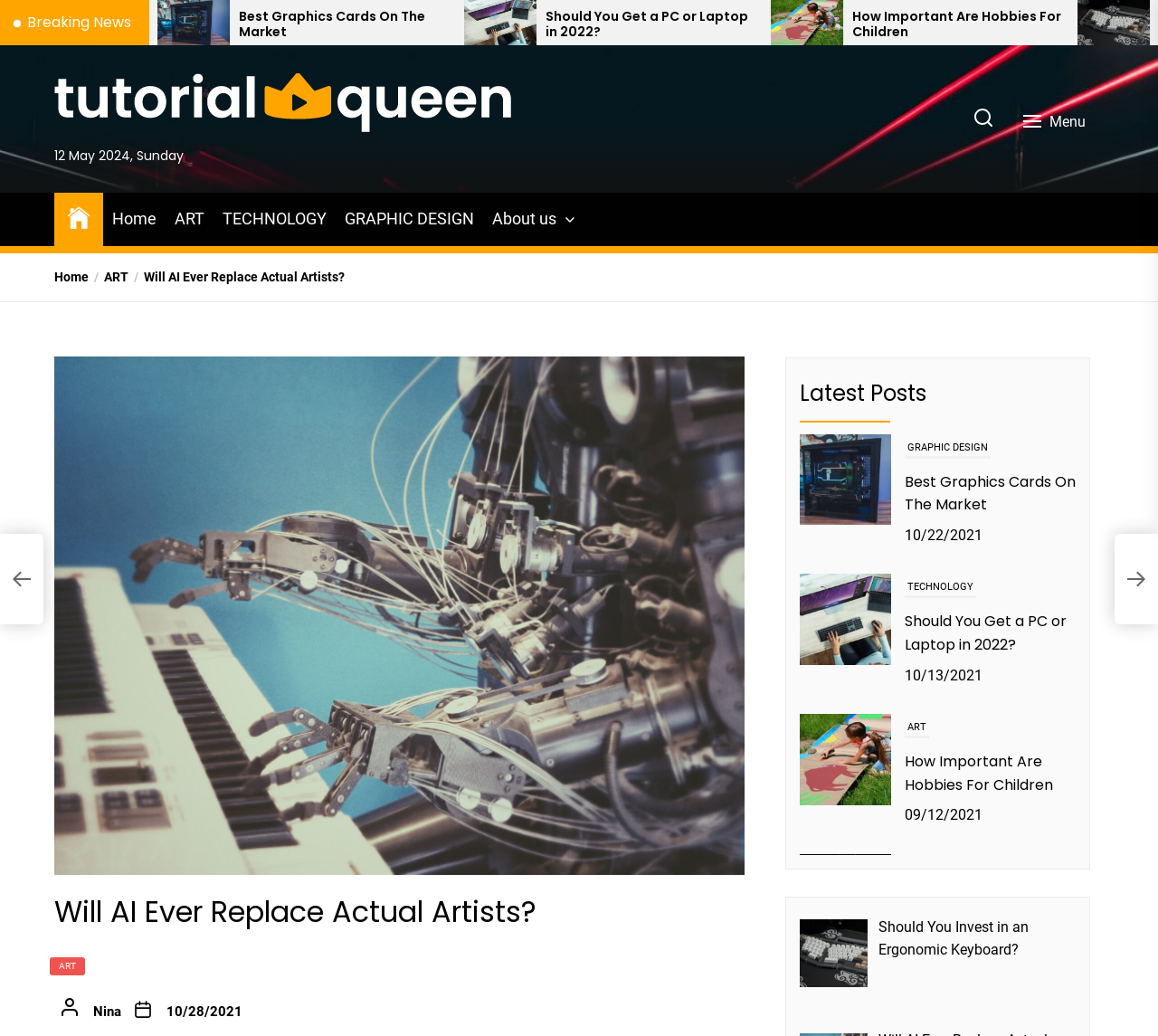What is the date of the article 'How Important Are Hobbies For Children'?
Answer briefly with a single word or phrase based on the image.

09/12/2021